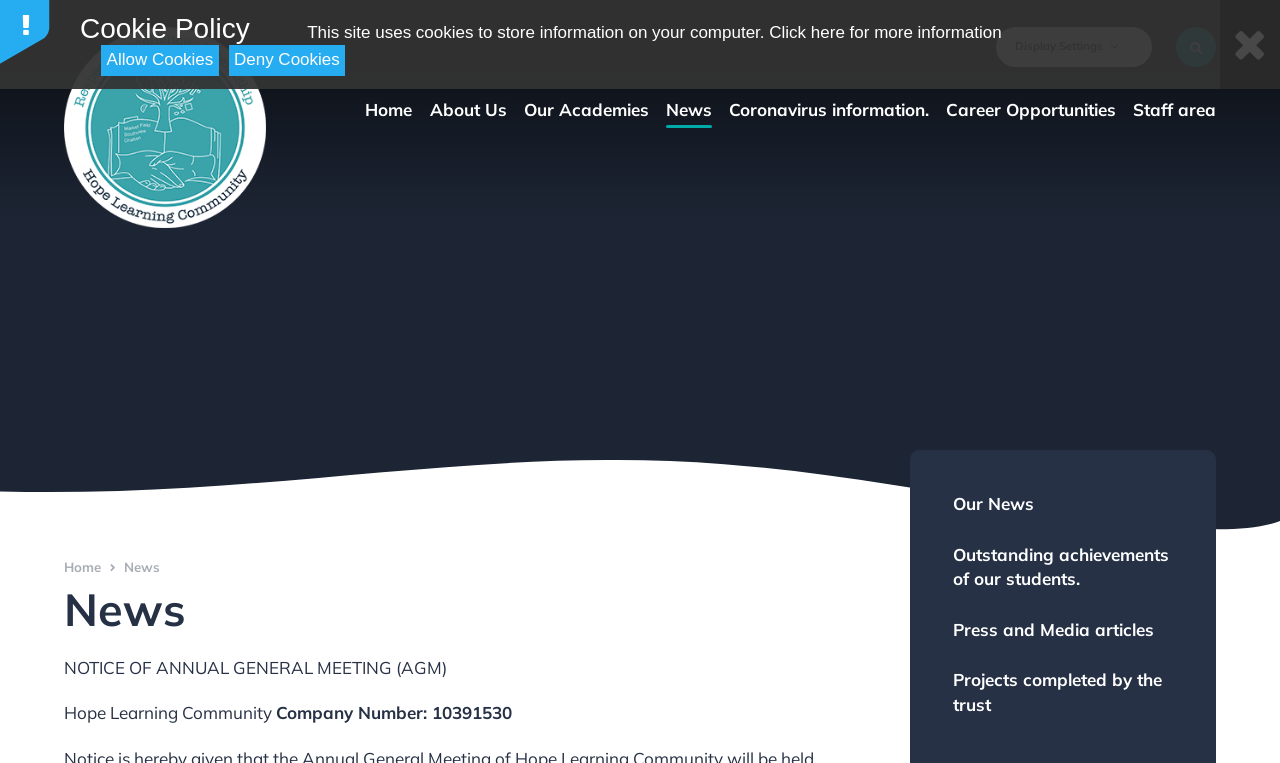Respond to the following query with just one word or a short phrase: 
How many links are there in the top navigation menu?

9